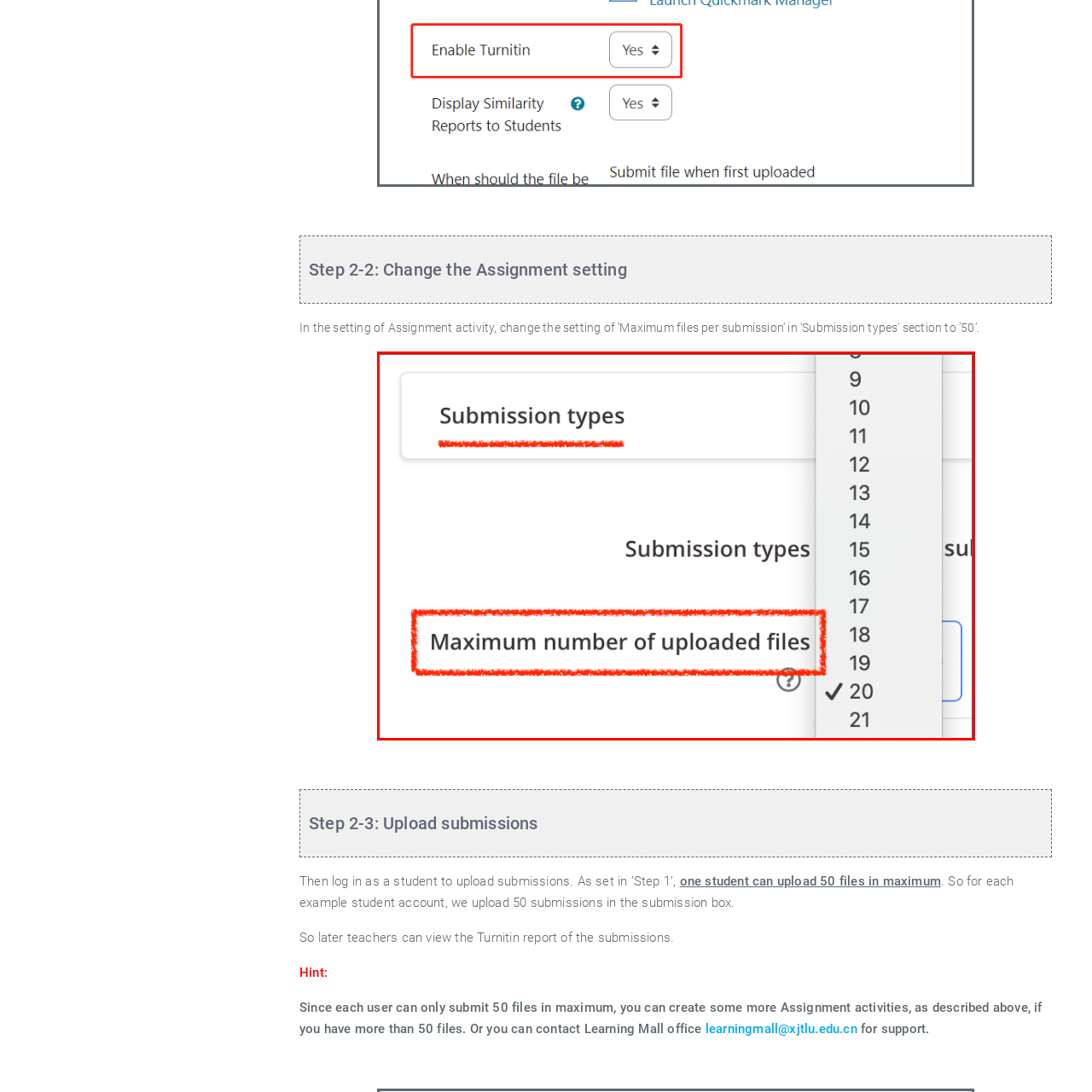Look at the image highlighted by the red boundary and answer the question with a succinct word or phrase:
How many options are available in the drop-down menu?

13